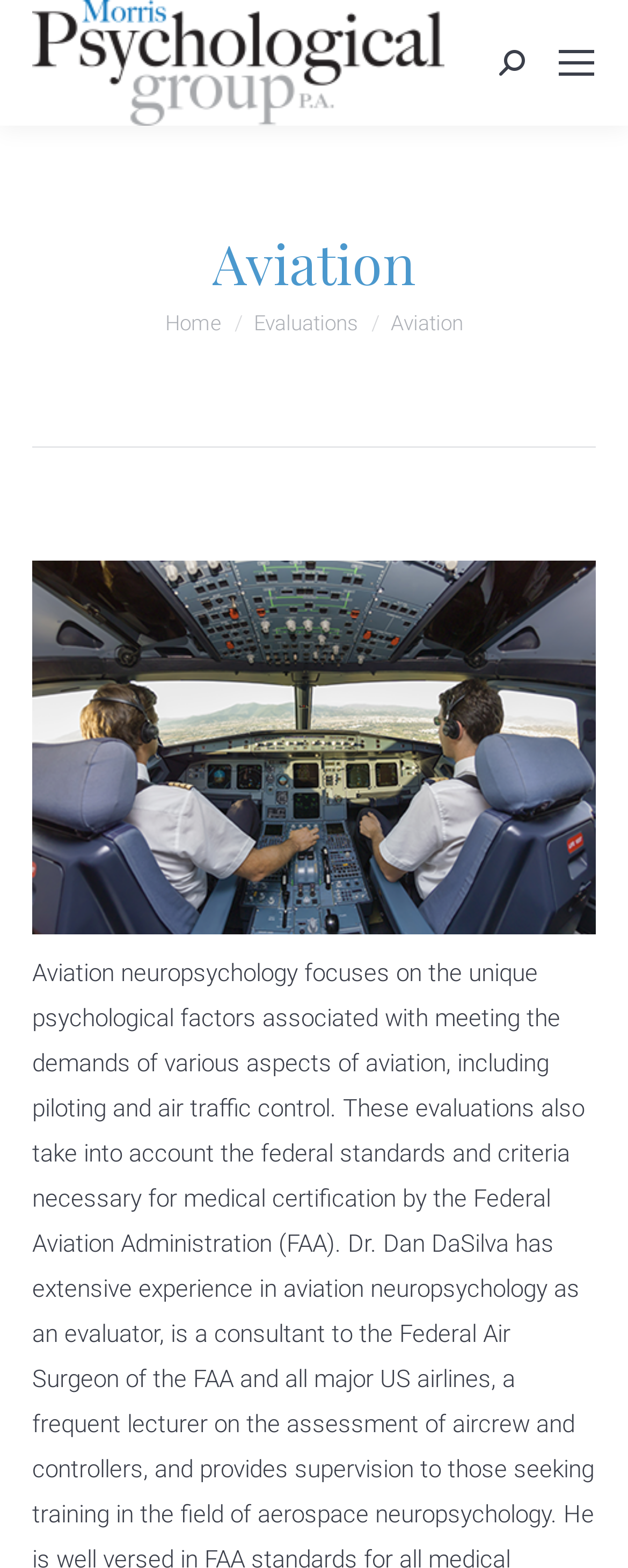What is the name of the psychological group?
From the details in the image, answer the question comprehensively.

I found the answer by looking at the link element with the text 'Morris Psychological Group' which is located at the top of the page, indicating it's the name of the group.